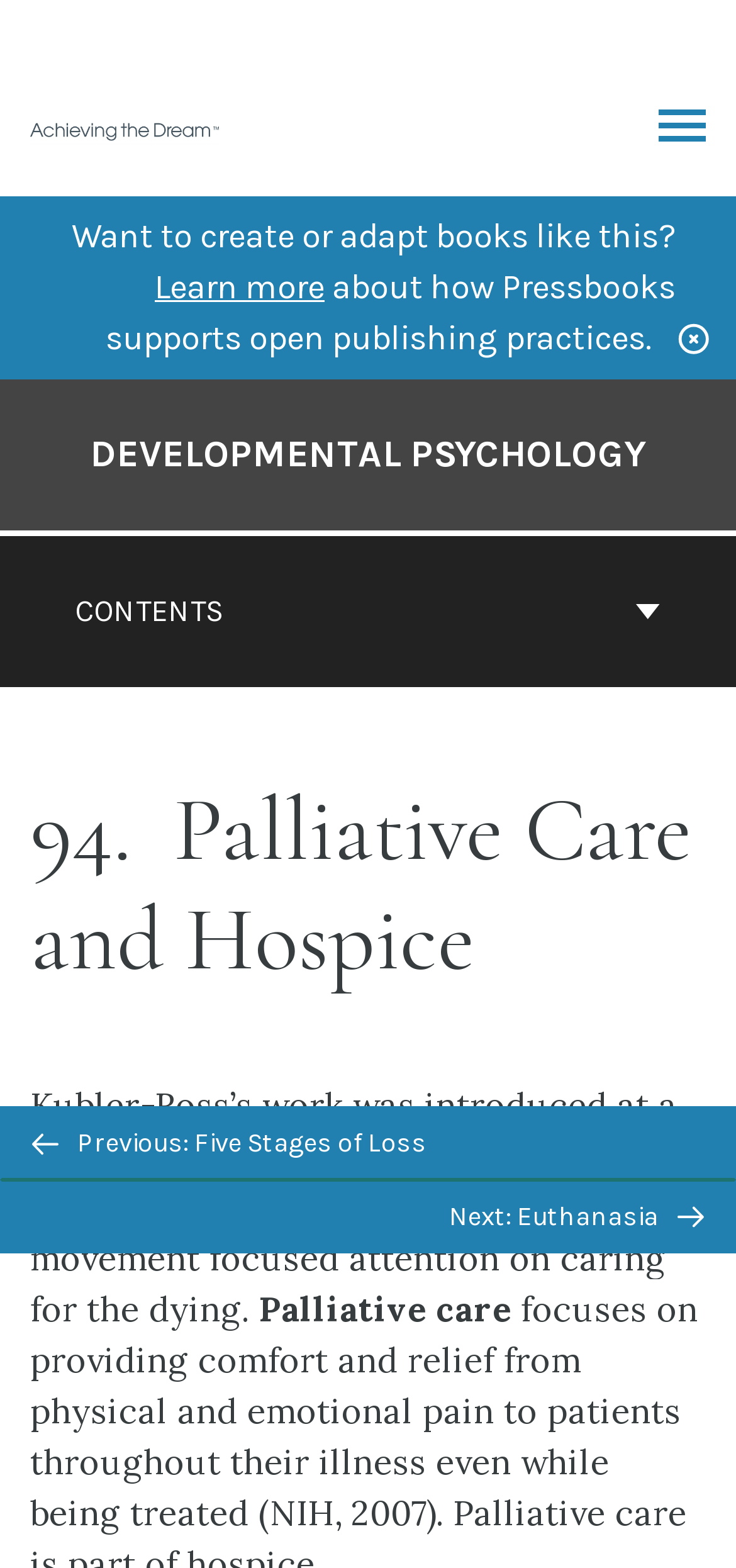Please respond to the question with a concise word or phrase:
What is the focus of the hospice movement?

caring for the dying